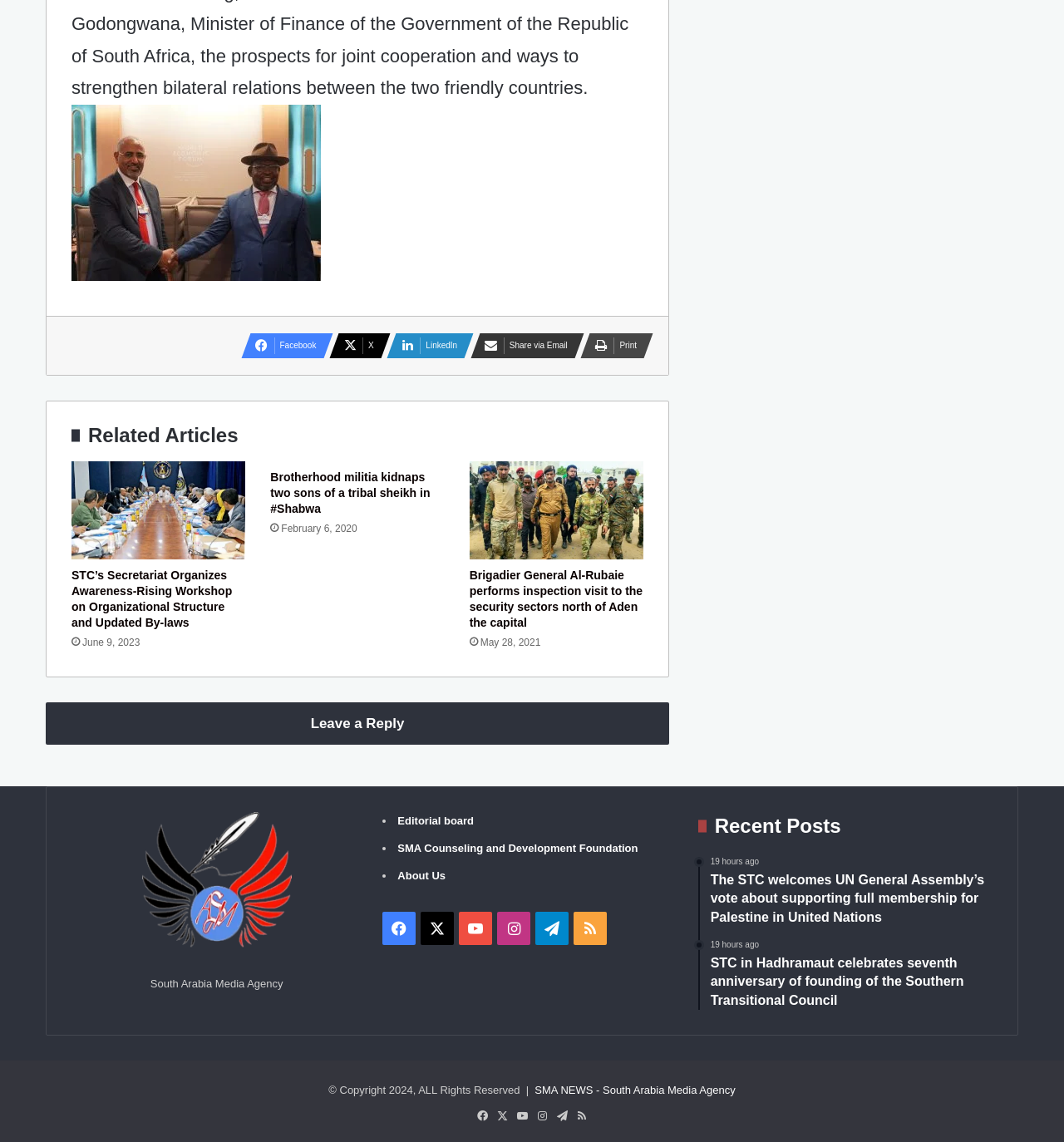Please identify the bounding box coordinates of the area I need to click to accomplish the following instruction: "Read related article 'STC’s Secretariat Organizes Awareness-Rising Workshop on Organizational Structure and Updated By-laws'".

[0.067, 0.404, 0.231, 0.49]